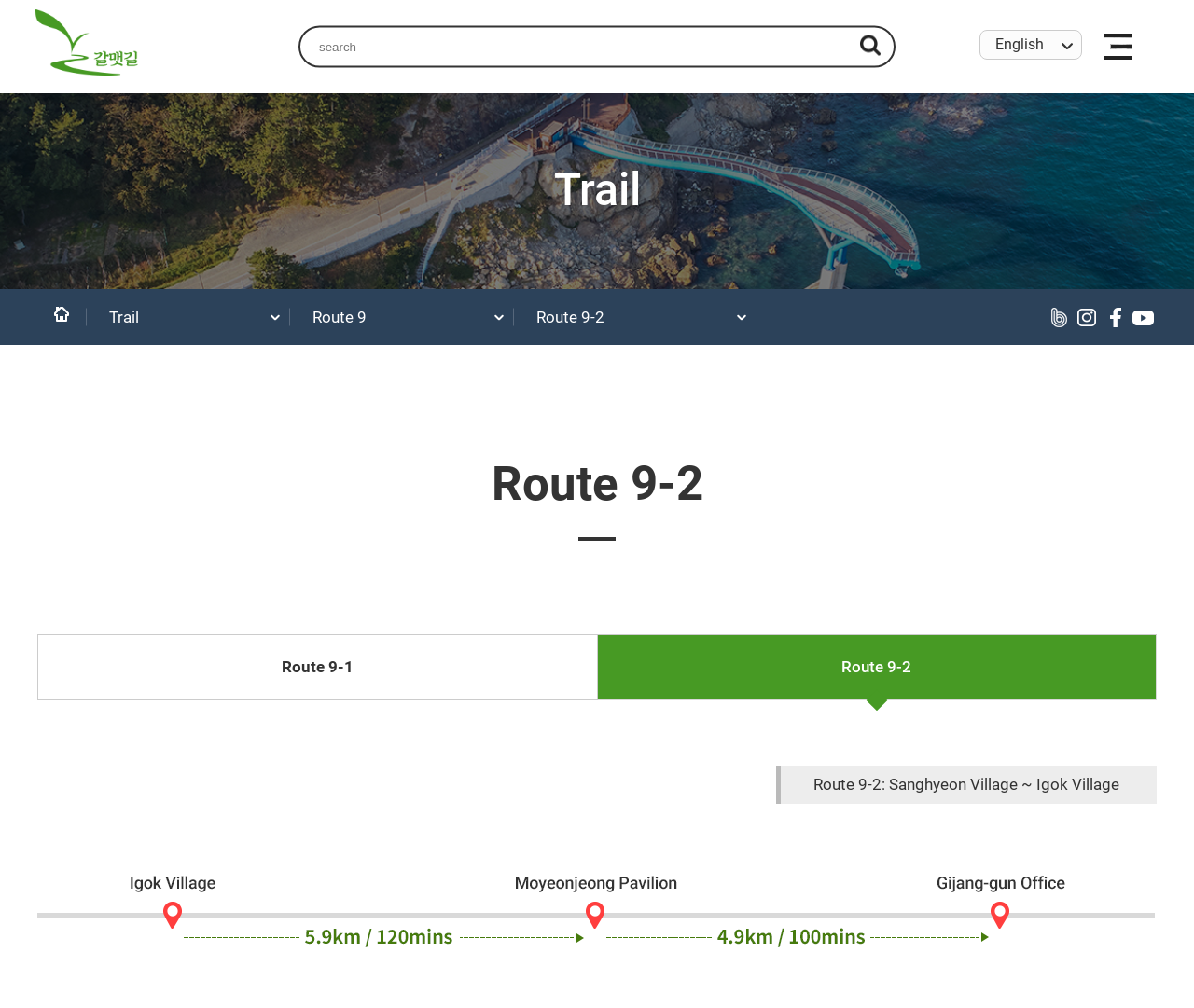Given the description: "페이스북", determine the bounding box coordinates of the UI element. The coordinates should be formatted as four float numbers between 0 and 1, [left, top, right, bottom].

[0.922, 0.287, 0.945, 0.342]